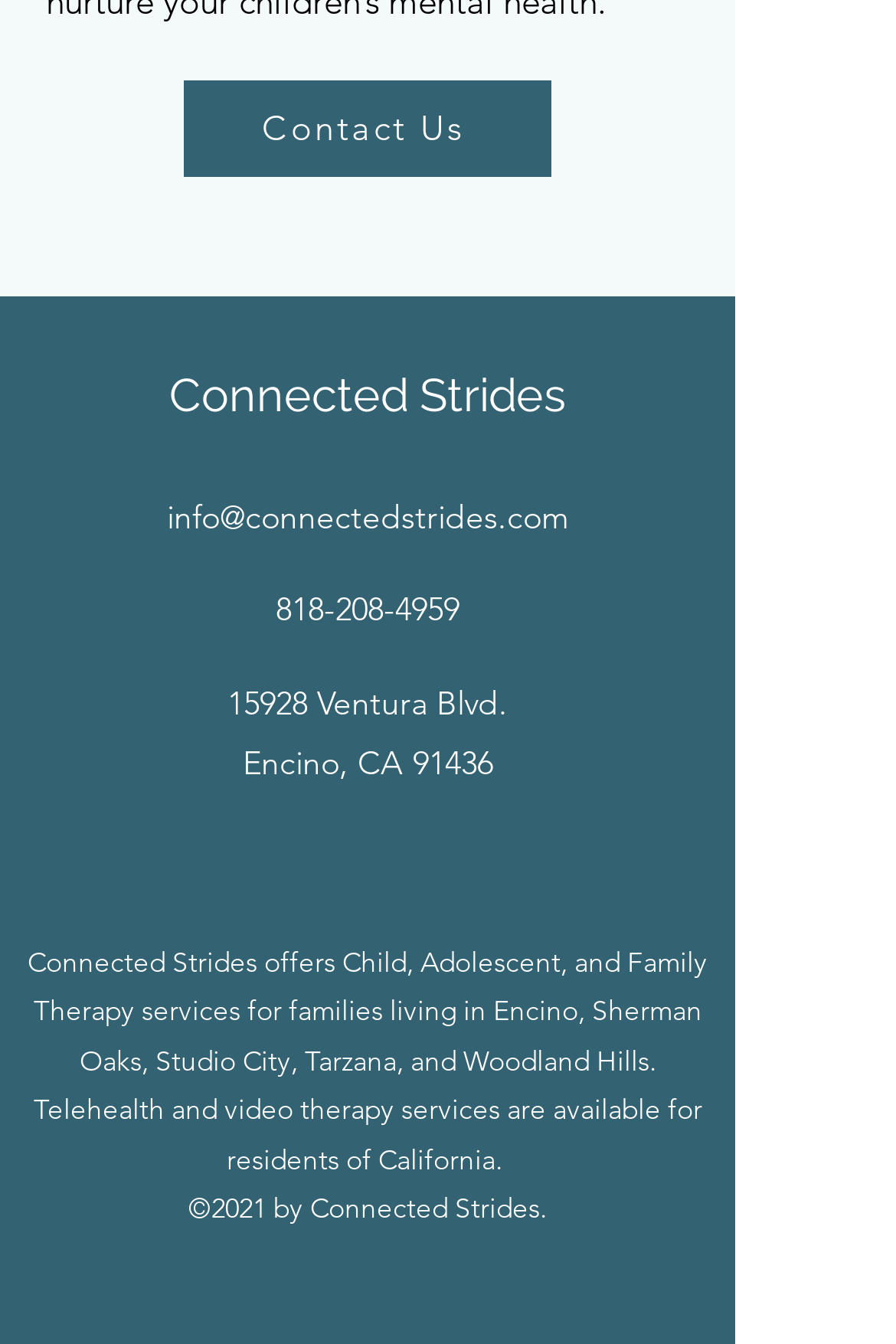What is the company name?
Based on the image, give a one-word or short phrase answer.

Connected Strides